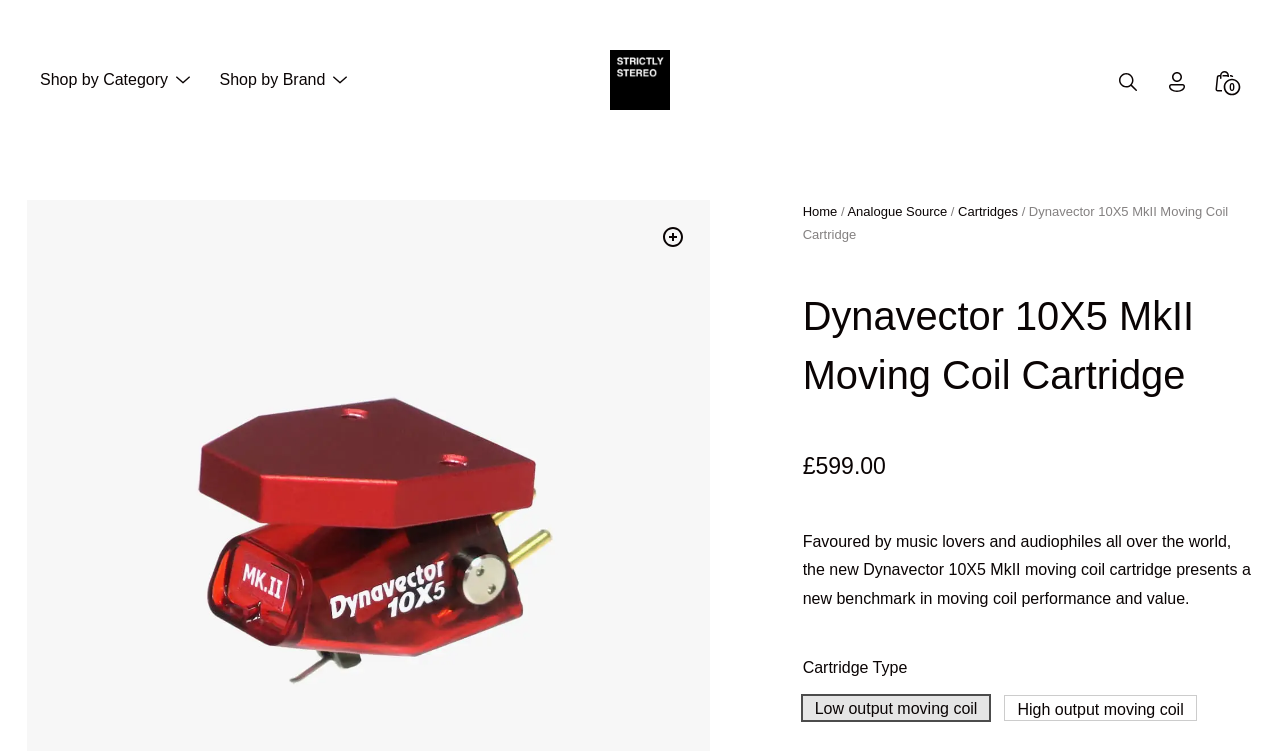Answer the question in a single word or phrase:
What is the navigation path to this product?

Home / Analogue Source / Cartridges